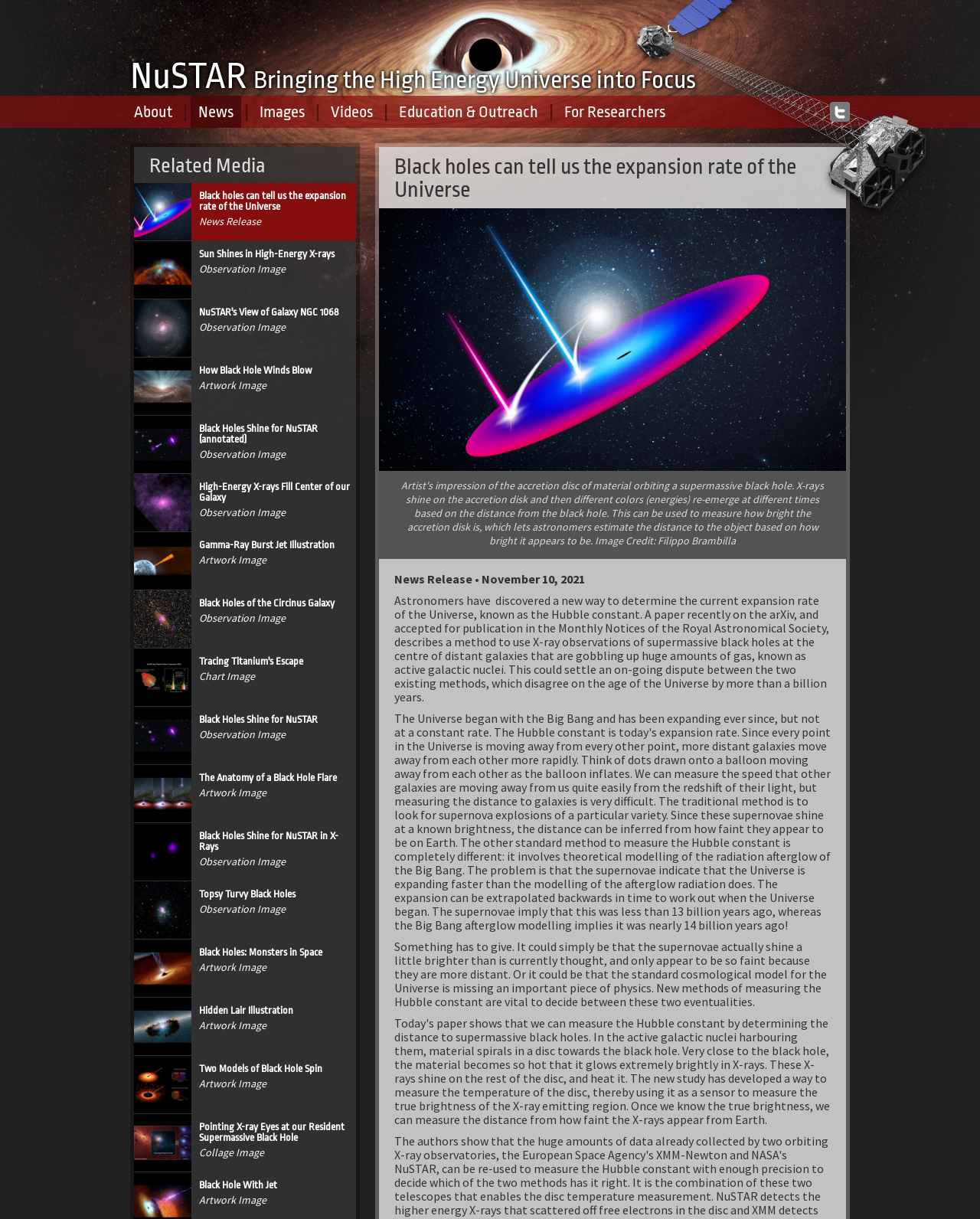Specify the bounding box coordinates of the element's area that should be clicked to execute the given instruction: "Read the news release about black holes". The coordinates should be four float numbers between 0 and 1, i.e., [left, top, right, bottom].

[0.137, 0.15, 0.363, 0.197]